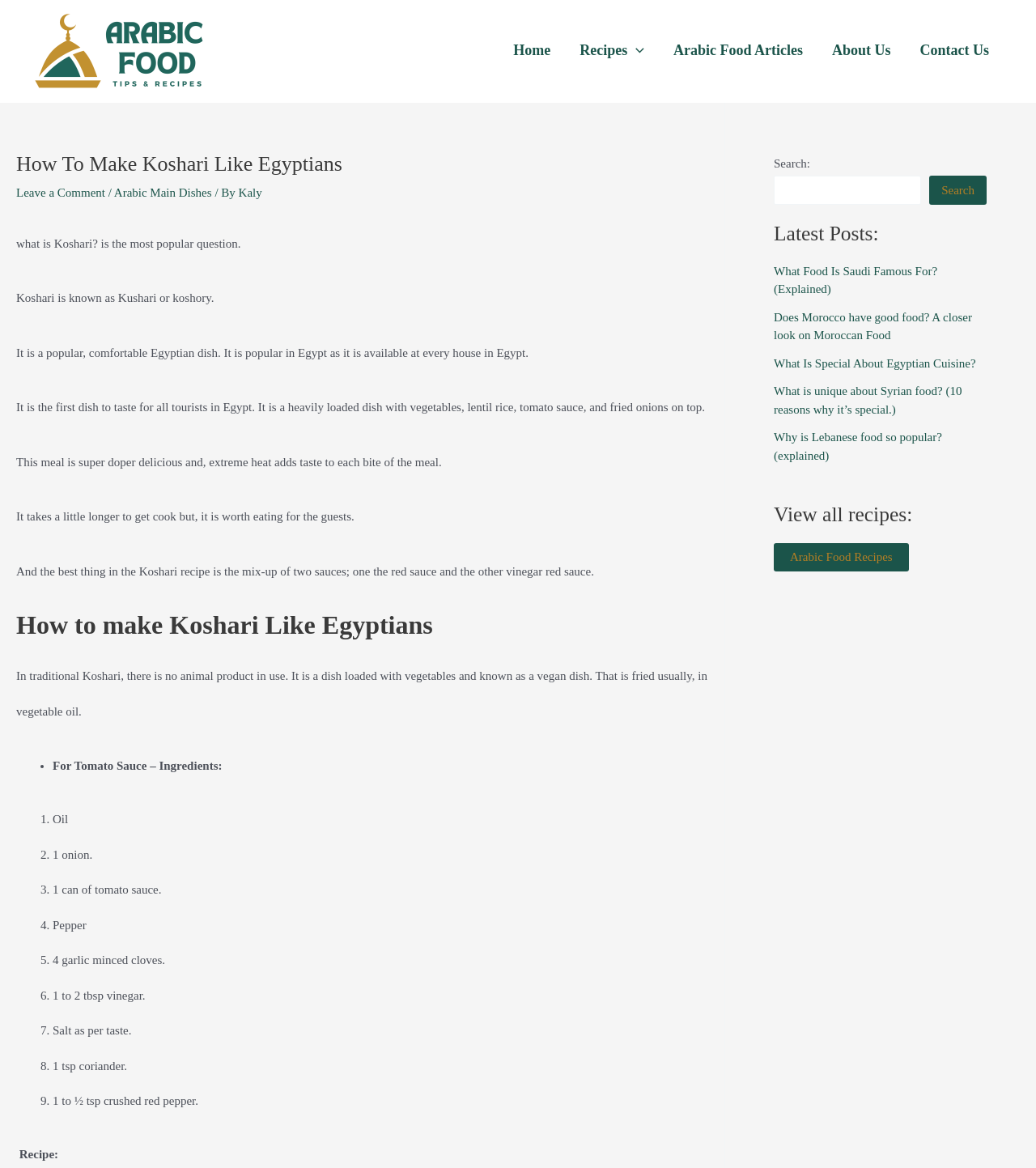Please identify the bounding box coordinates for the region that you need to click to follow this instruction: "View the image of the Double sealing arrangement".

None